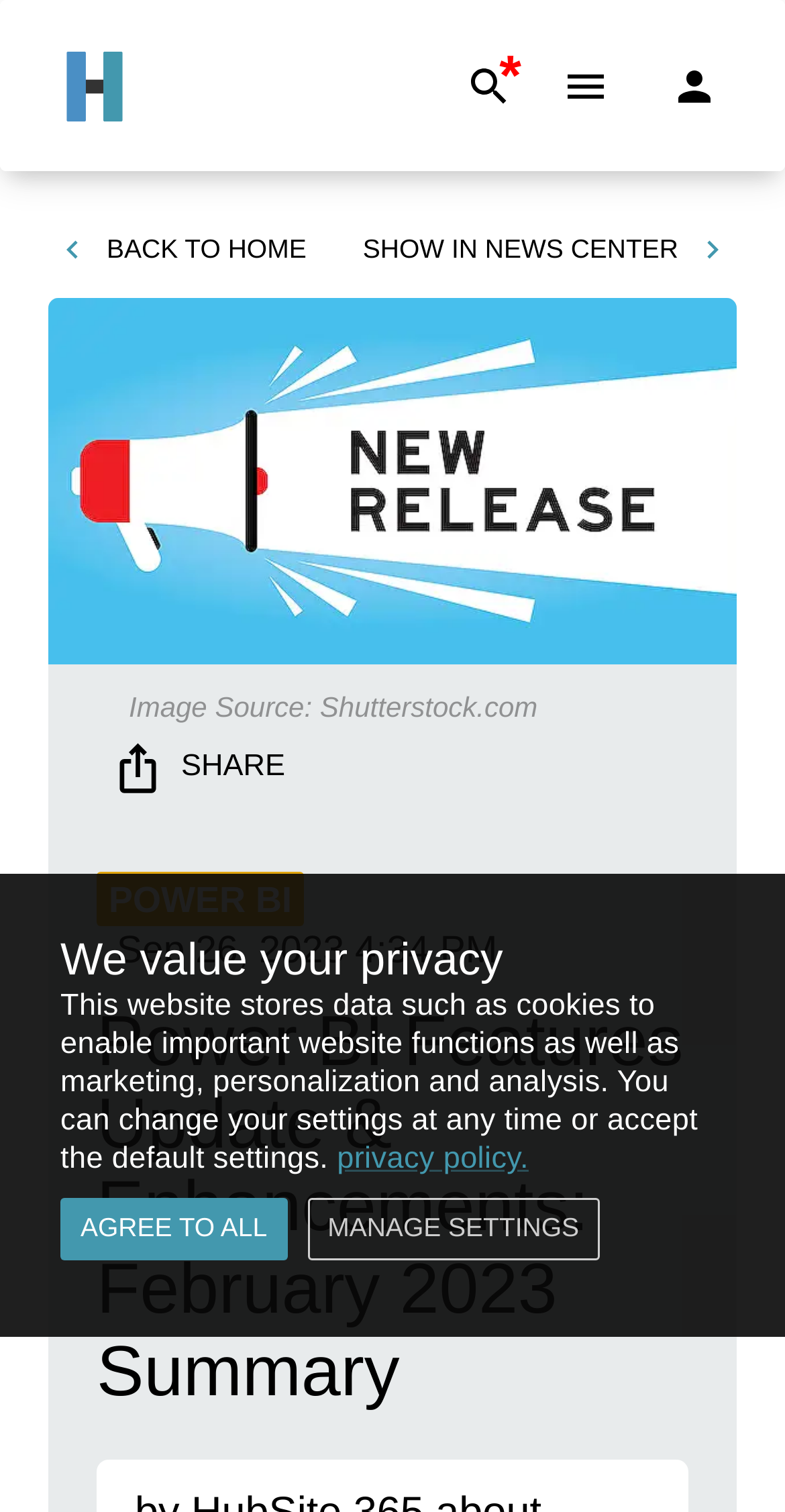What is the date of the Power BI features update?
Use the information from the screenshot to give a comprehensive response to the question.

I found the date by looking at the static text element that says 'Sep 26, 2023' which is located below the 'POWER BI' text.